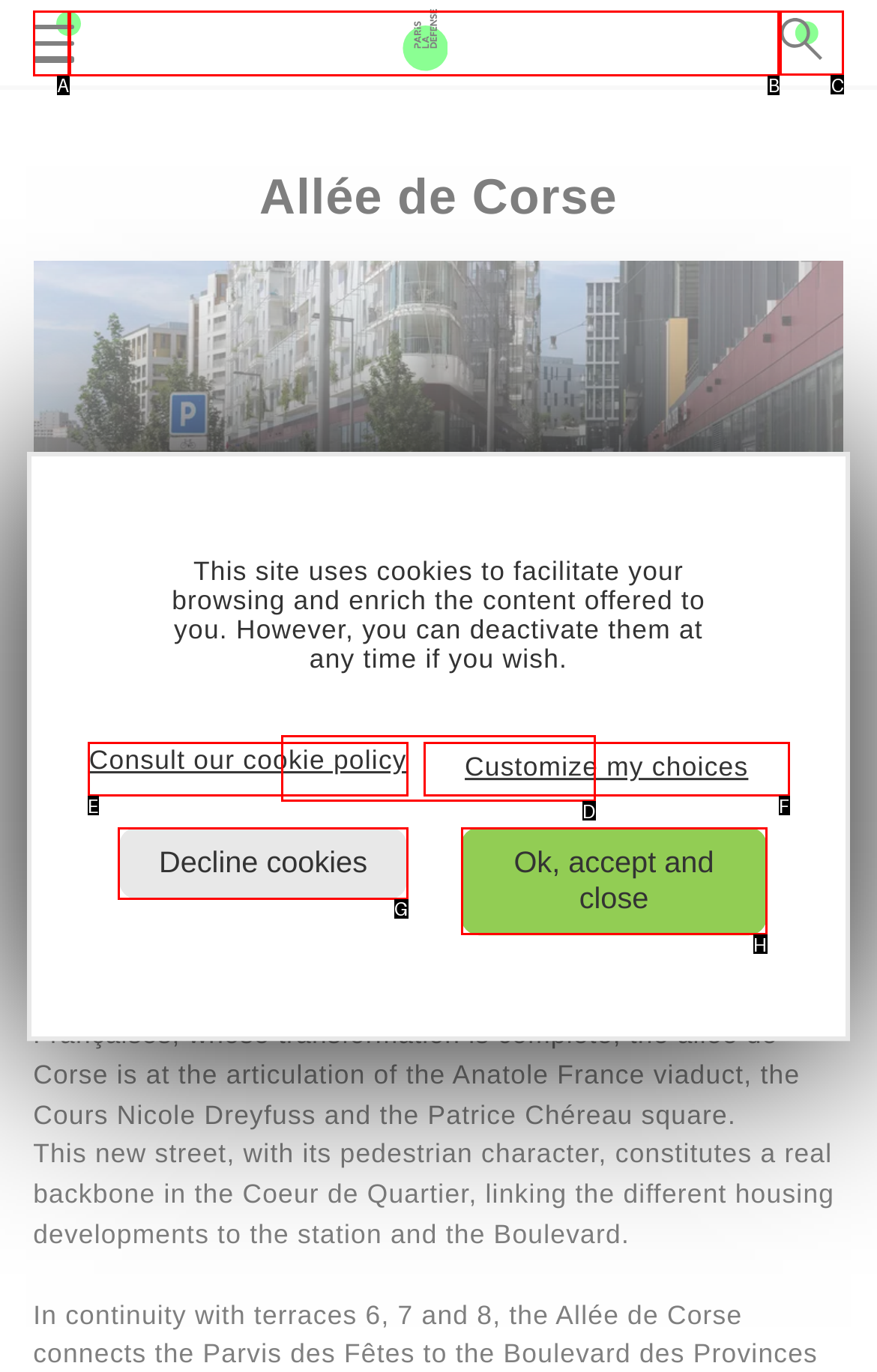Tell me which letter corresponds to the UI element that should be clicked to fulfill this instruction: Click the button to see more options again
Answer using the letter of the chosen option directly.

C